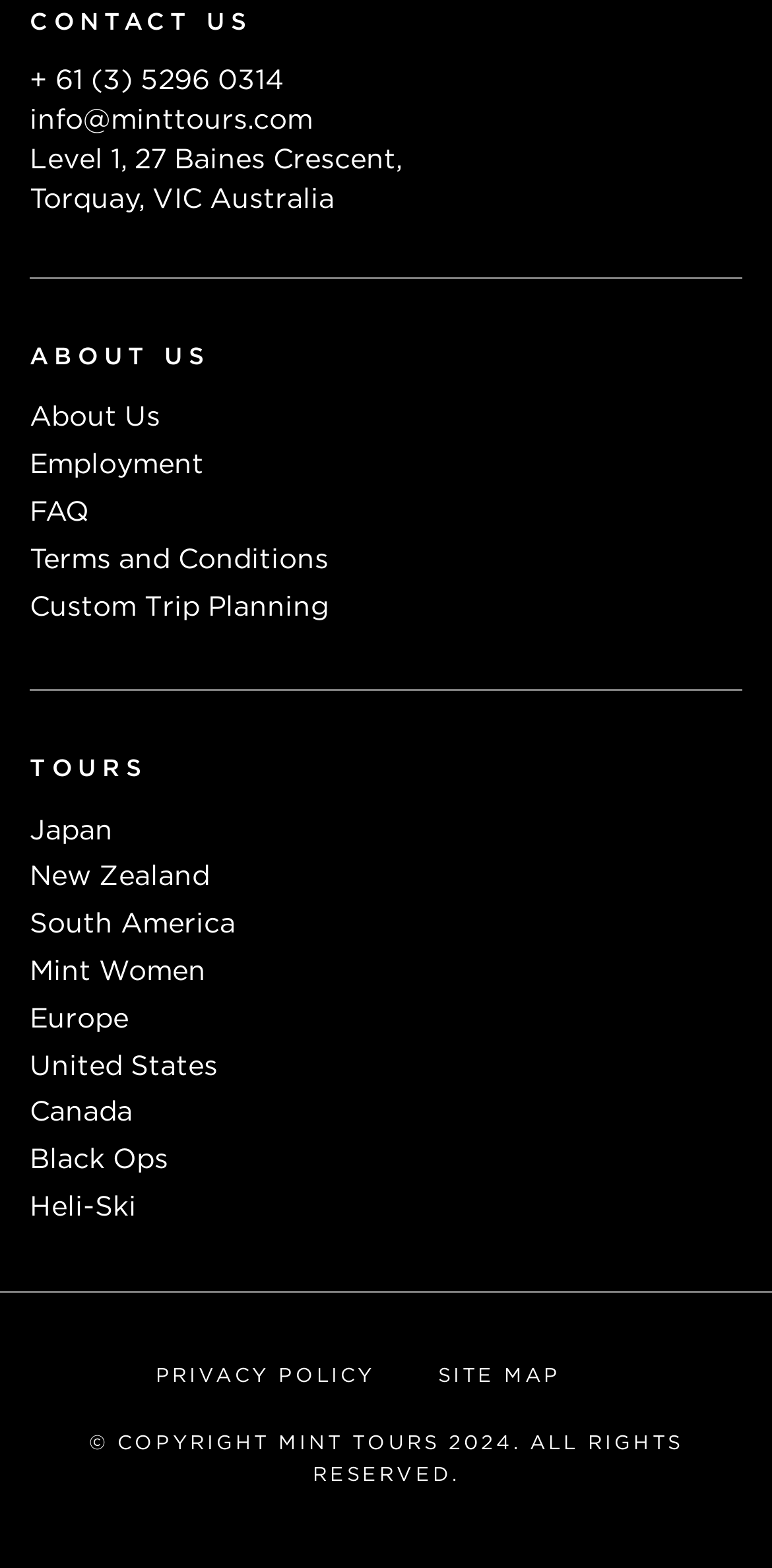What is the phone number of the company?
Refer to the image and offer an in-depth and detailed answer to the question.

I found the phone number by looking at the links on the webpage, specifically the one that says '+ 61 (3) 5296 0314' which is located at the top of the page.